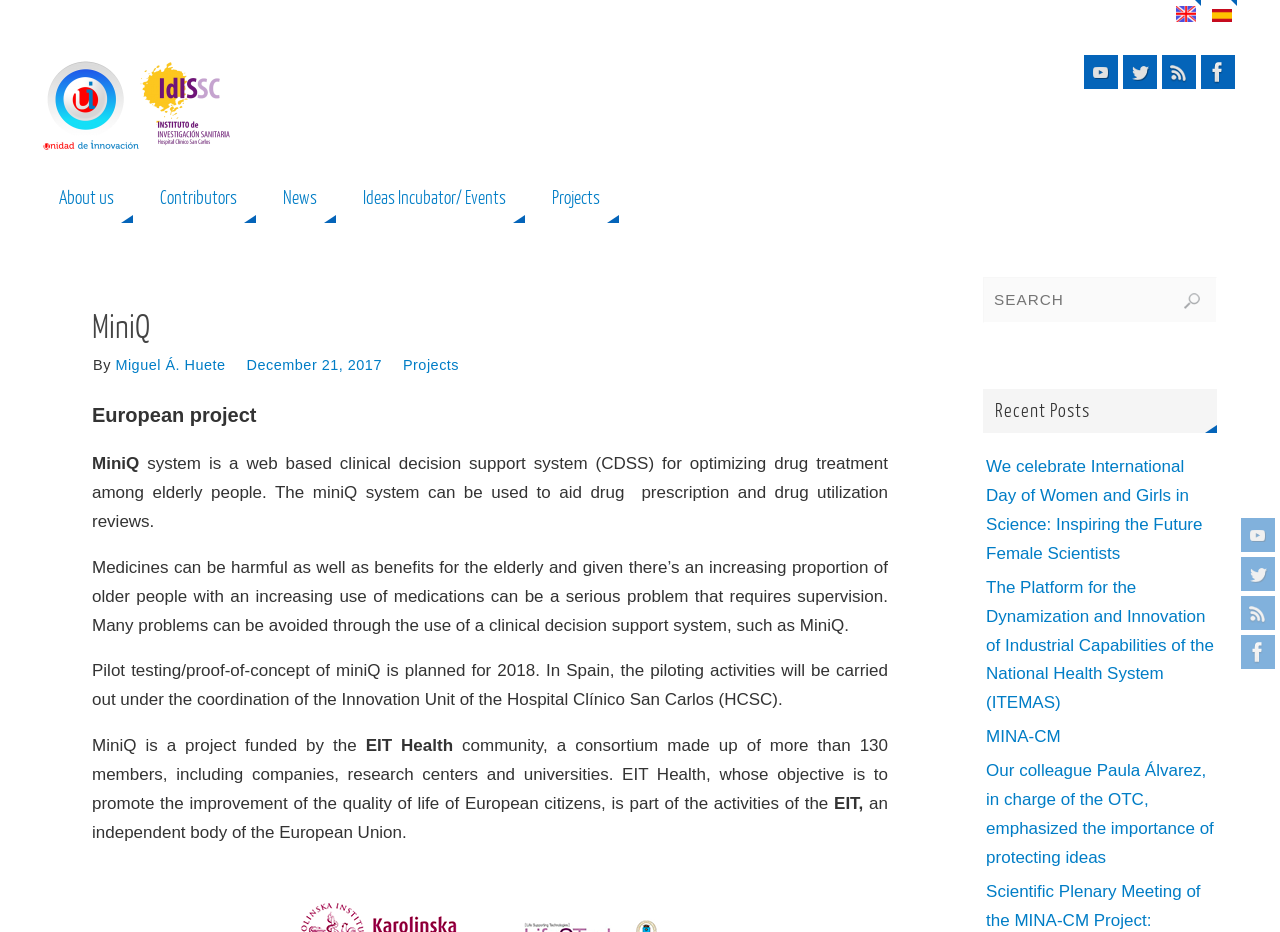Give a concise answer of one word or phrase to the question: 
Where will the pilot testing of MiniQ take place?

Spain